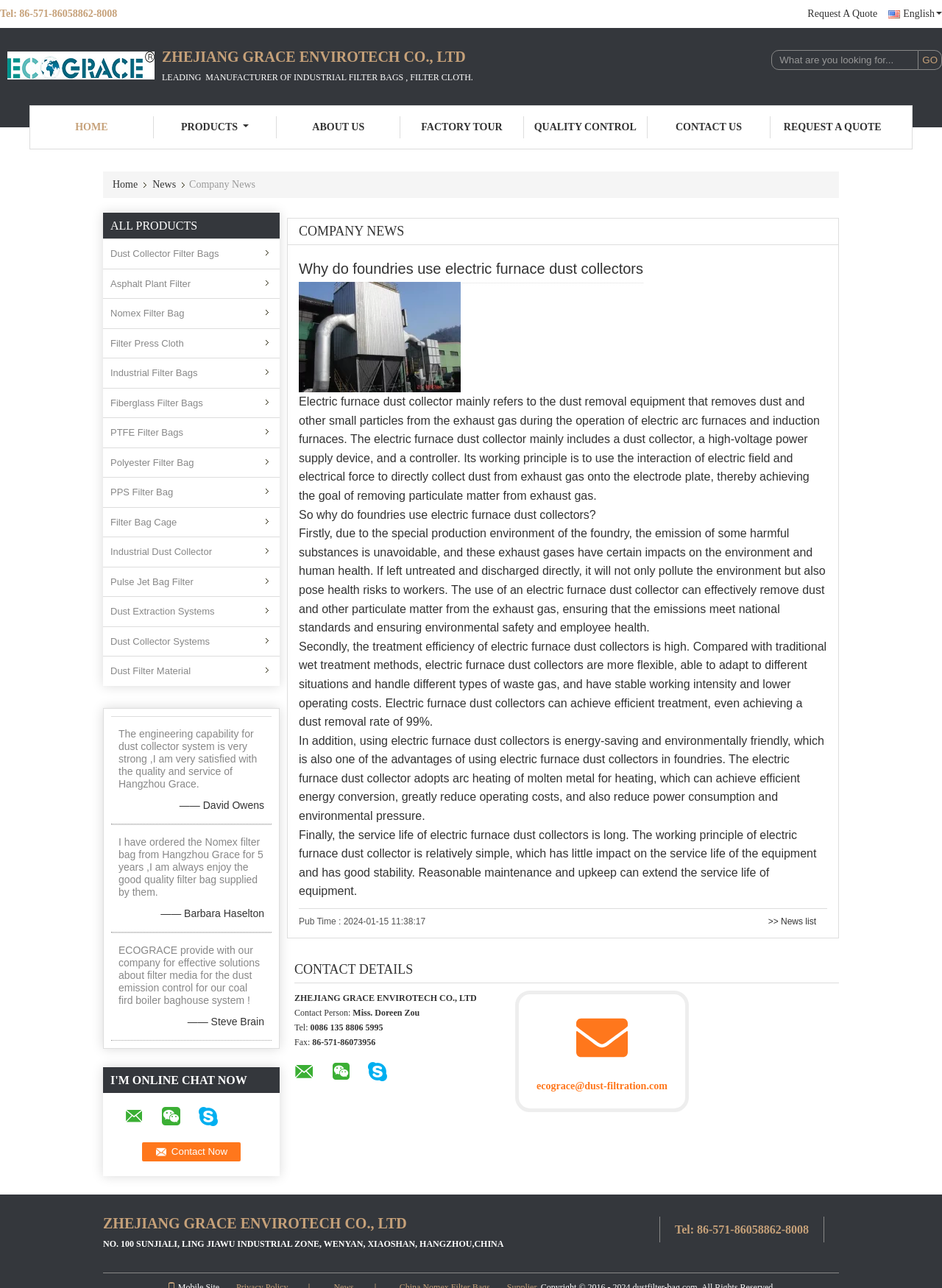Please give a succinct answer using a single word or phrase:
What is the company name?

ZHEJIANG GRACE ENVIROTECH CO., LTD